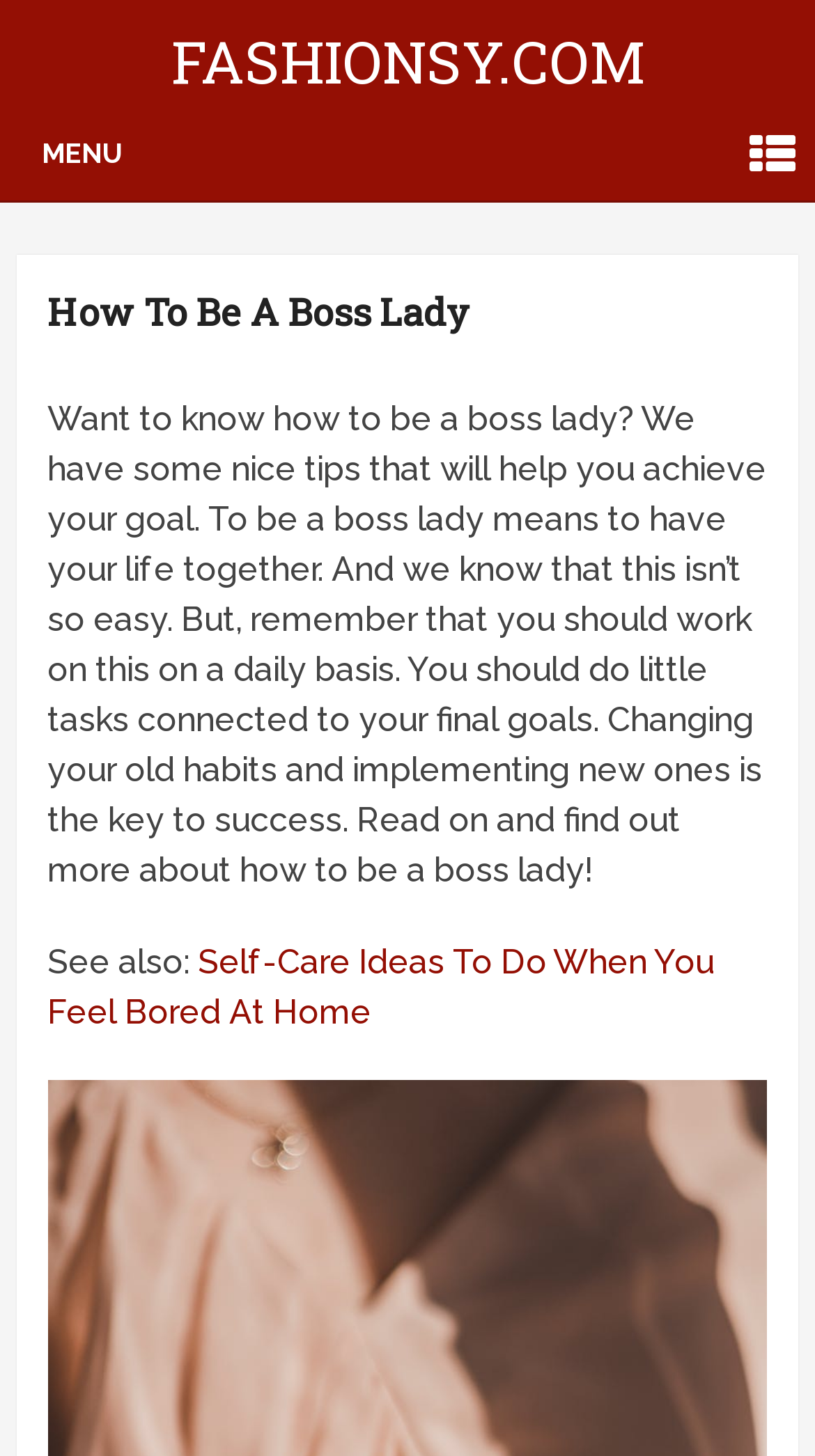Produce an extensive caption that describes everything on the webpage.

The webpage is about providing tips on how to be a successful woman, or a "boss lady". At the top of the page, there is a large heading that reads "FASHIONSY.COM", which is also a clickable link. Below this, there is a menu link with an icon, taking up the full width of the page.

The main content of the page is divided into sections. The first section has a heading that reads "How To Be A Boss Lady", followed by a block of text that provides an introduction to the topic. The text explains that being a boss lady means having one's life together, and that it requires daily effort and changing old habits. The text also invites the reader to continue reading to learn more.

Below the introductory text, there is a section with a heading that reads "See also:". This section contains a link to an article about self-care ideas to do when feeling bored at home, which opens in a new tab.